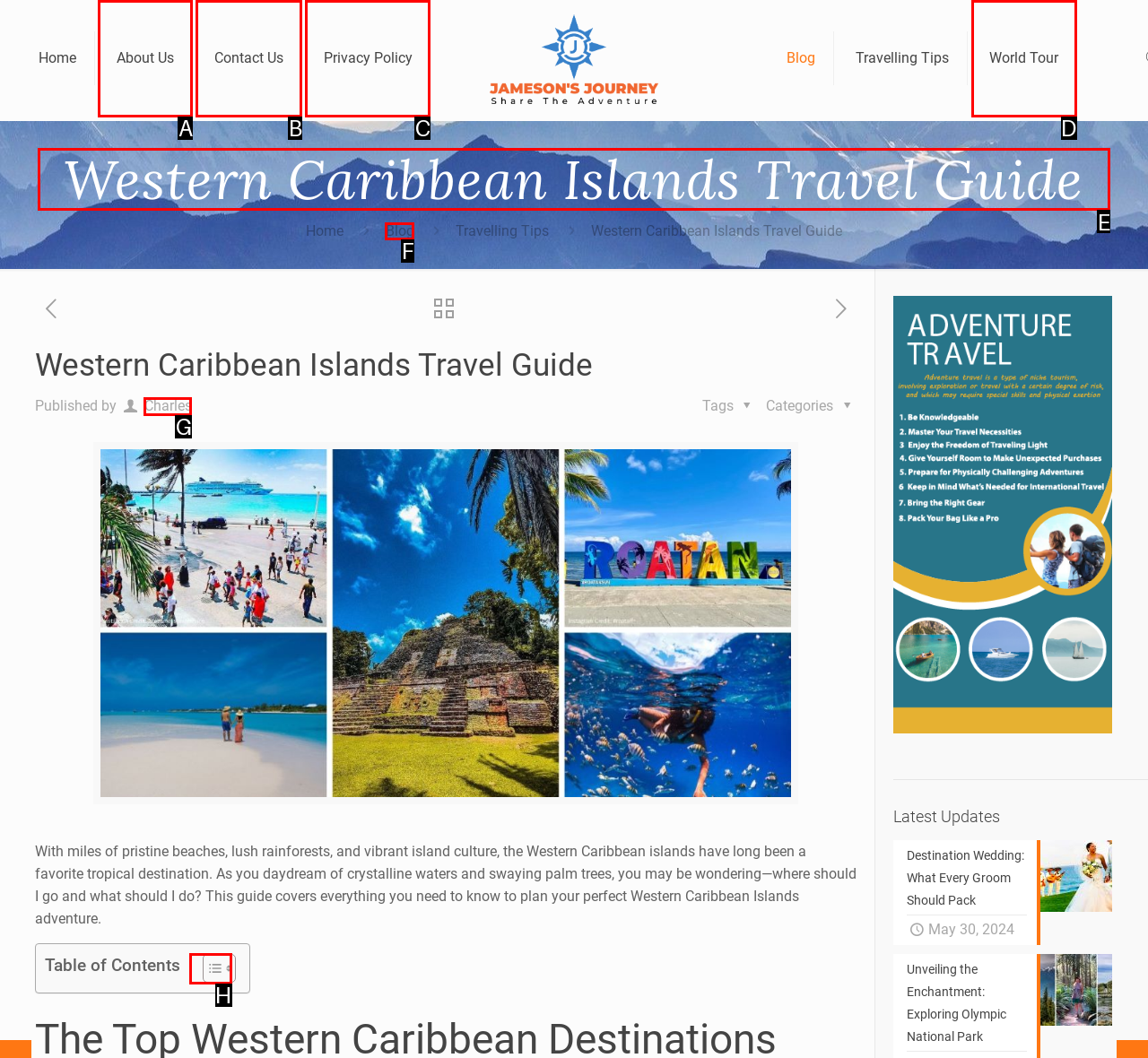Please identify the correct UI element to click for the task: Read the 'Western Caribbean Islands Travel Guide' Respond with the letter of the appropriate option.

E